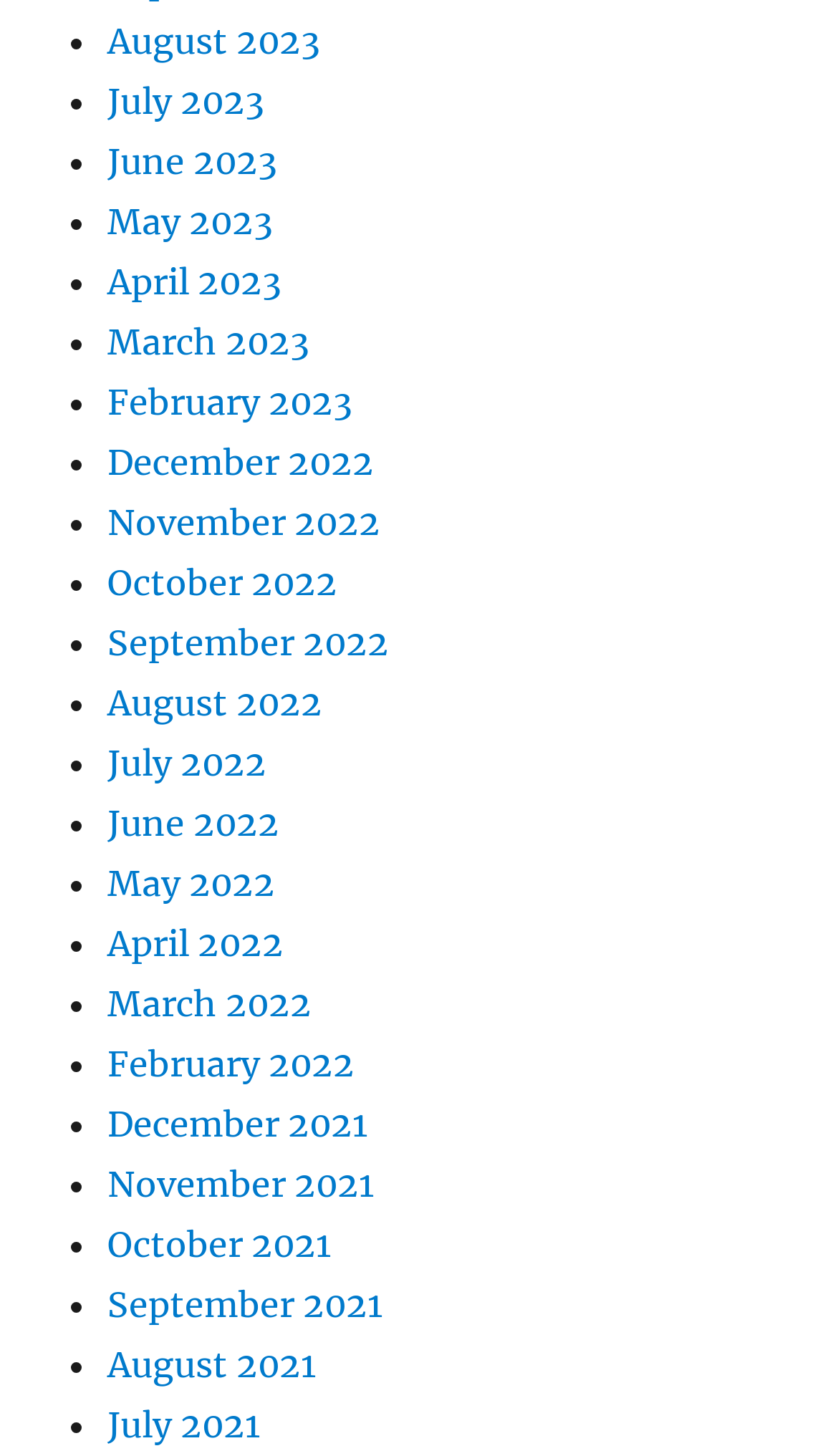Select the bounding box coordinates of the element I need to click to carry out the following instruction: "View June 2023".

[0.128, 0.096, 0.331, 0.125]